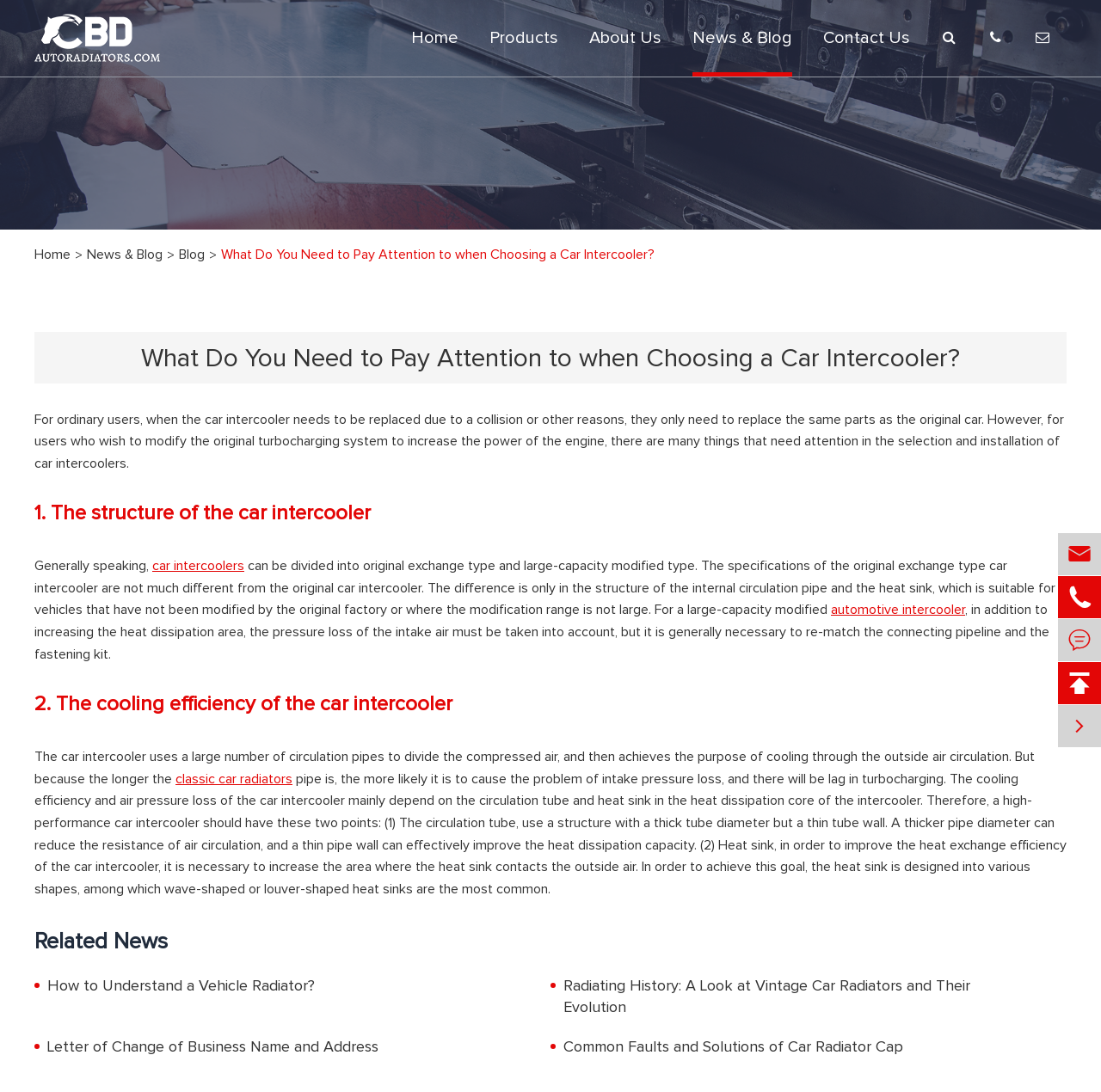What are the two key points for a high-performance car intercooler?
Look at the screenshot and respond with one word or a short phrase.

Circulation tube and heat sink